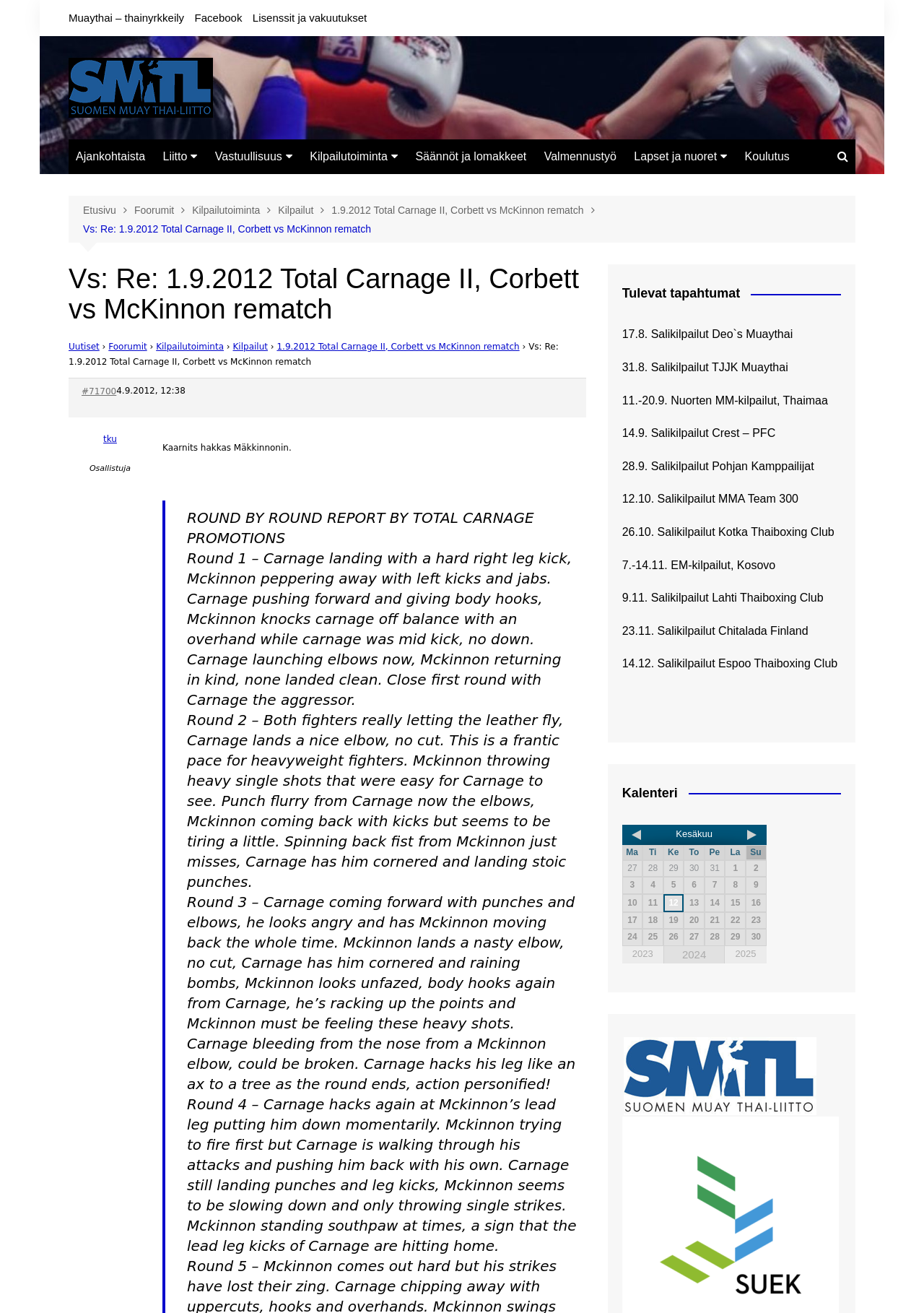Specify the bounding box coordinates of the area to click in order to follow the given instruction: "Check the upcoming event on 17.8. Salikilpailut Deo`s Muaythai."

[0.673, 0.25, 0.858, 0.259]